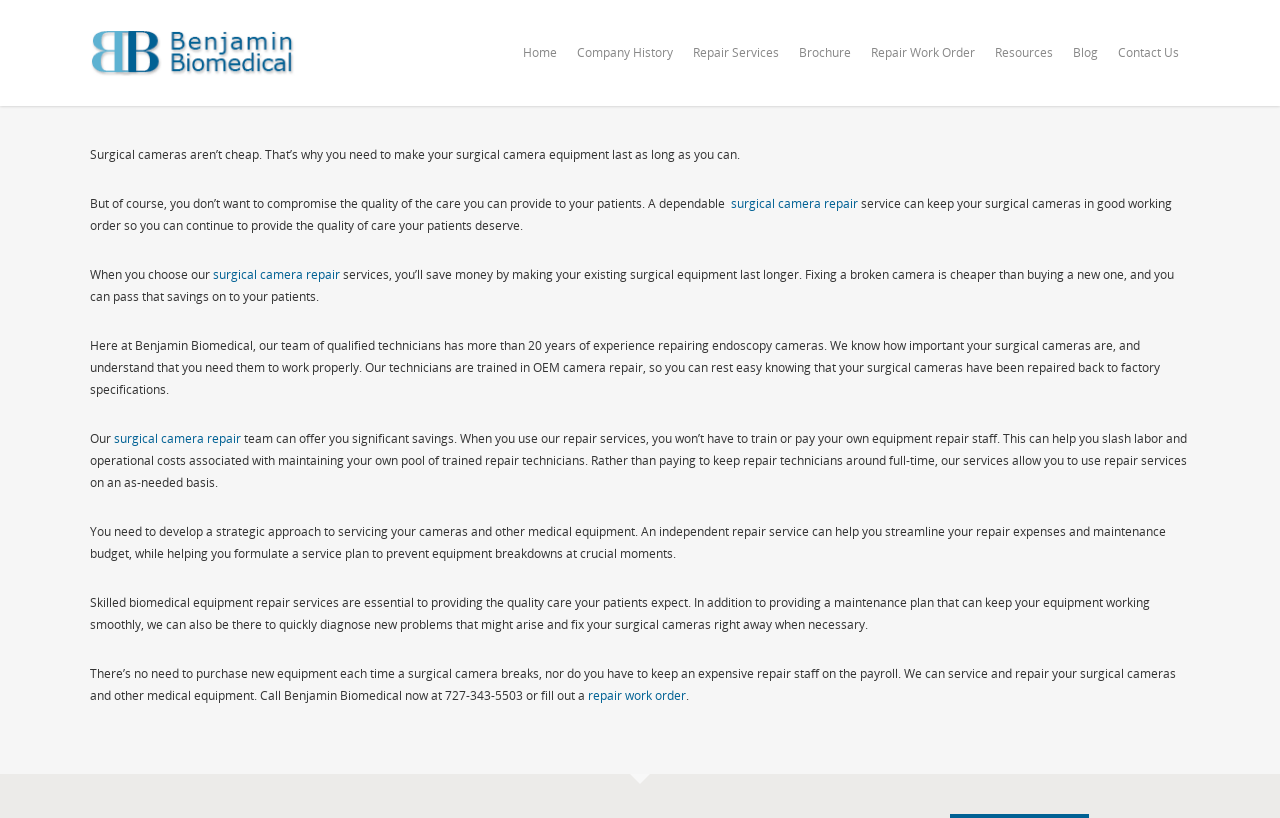Use one word or a short phrase to answer the question provided: 
What is the purpose of the surgical camera repair service?

To save money